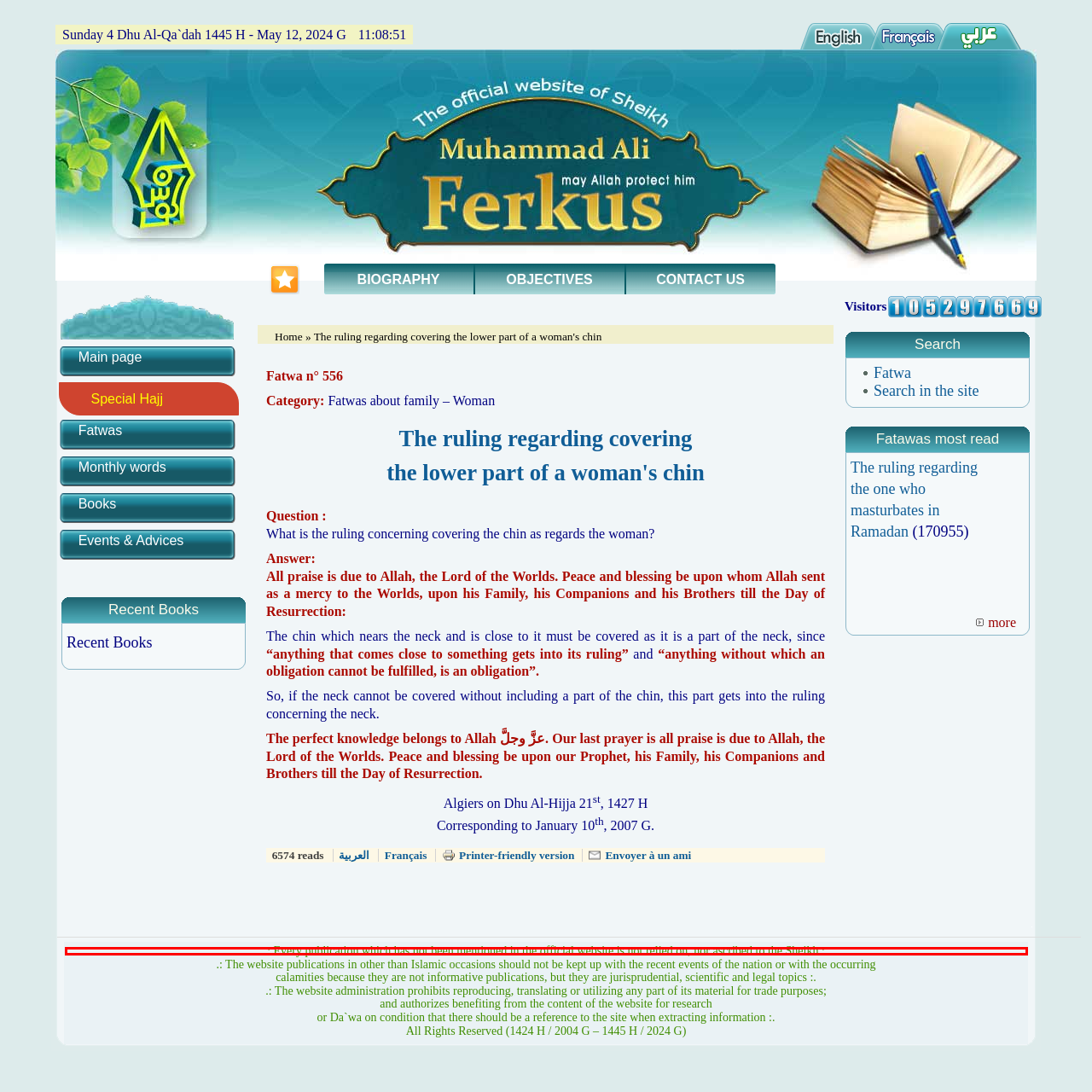Given a webpage screenshot, identify the text inside the red bounding box using OCR and extract it.

.: Every publication which has not been mentioned in the official website is not relied on, nor ascribed to the Sheikh :.